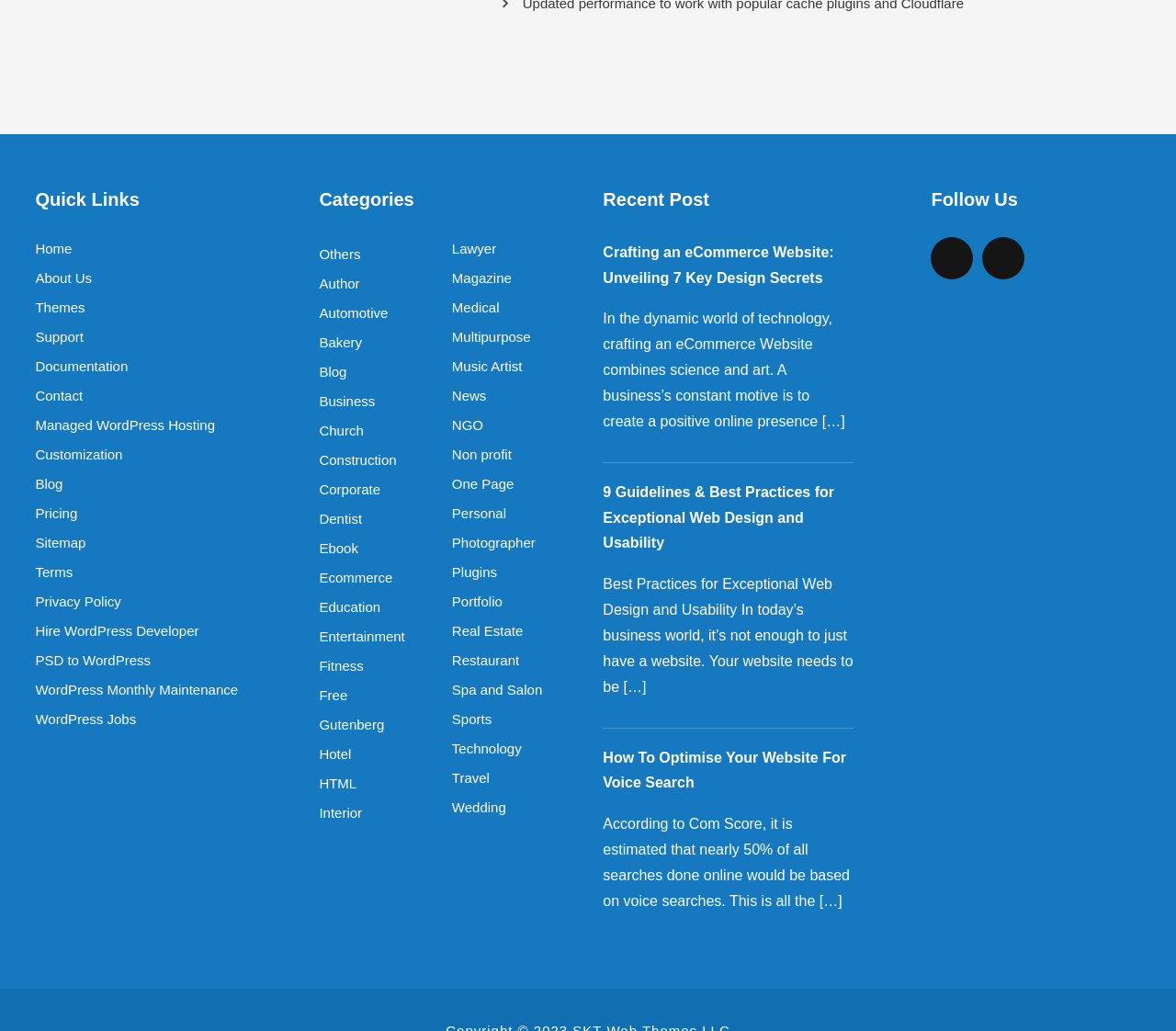Please locate the bounding box coordinates of the element that should be clicked to achieve the given instruction: "Click on the 'Home' link".

[0.03, 0.23, 0.243, 0.253]